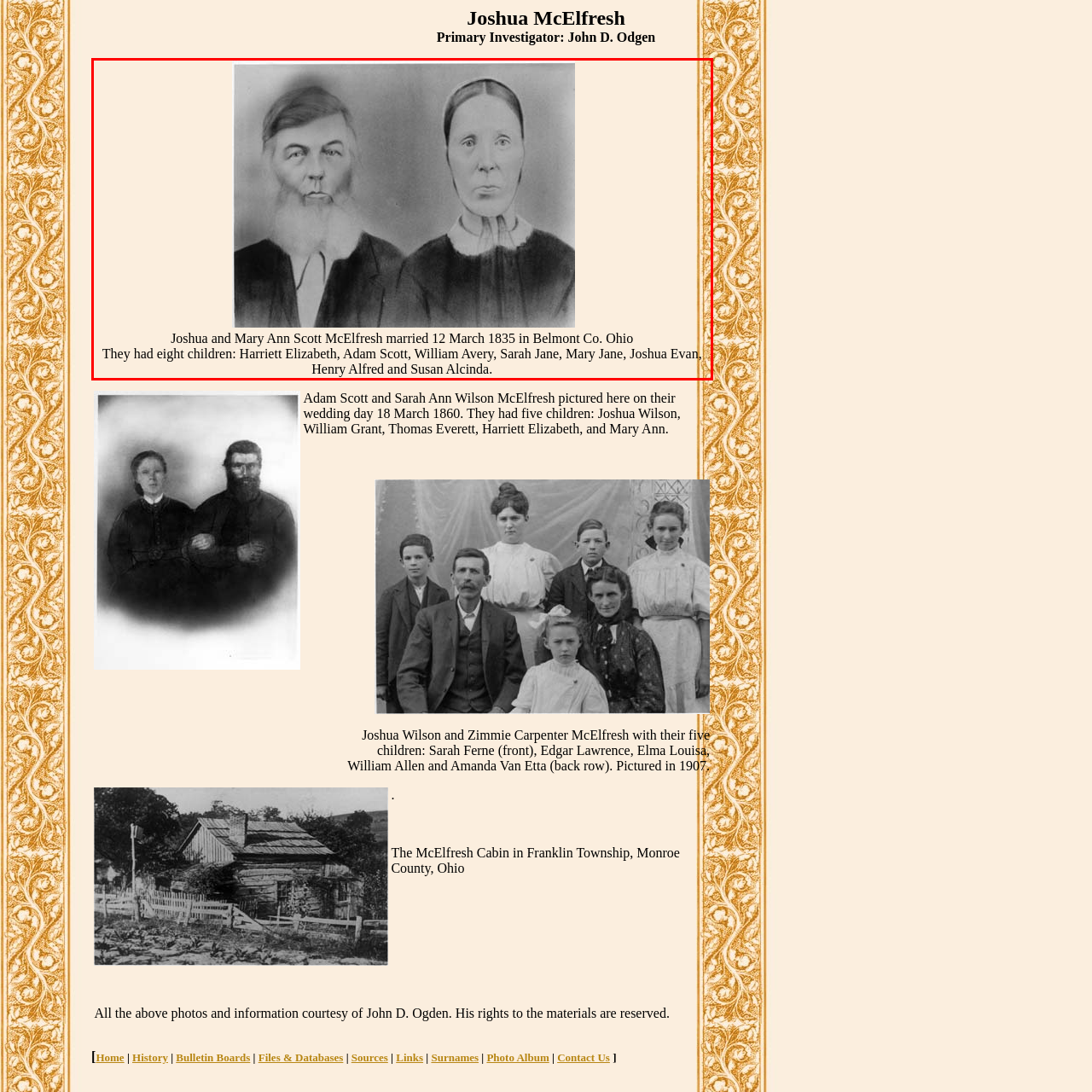You are given a screenshot of a webpage with a UI element highlighted by a red bounding box. Please perform OCR on the text content within this red bounding box.

Joshua and Mary Ann Scott McElfresh married 12 March 1835 in Belmont Co. Ohio They had eight children: Harriett Elizabeth, Adam Scott, William Avery, Sarah Jane, Mary Jane, Joshua Evan, Henry Alfred and Susan Alcinda.